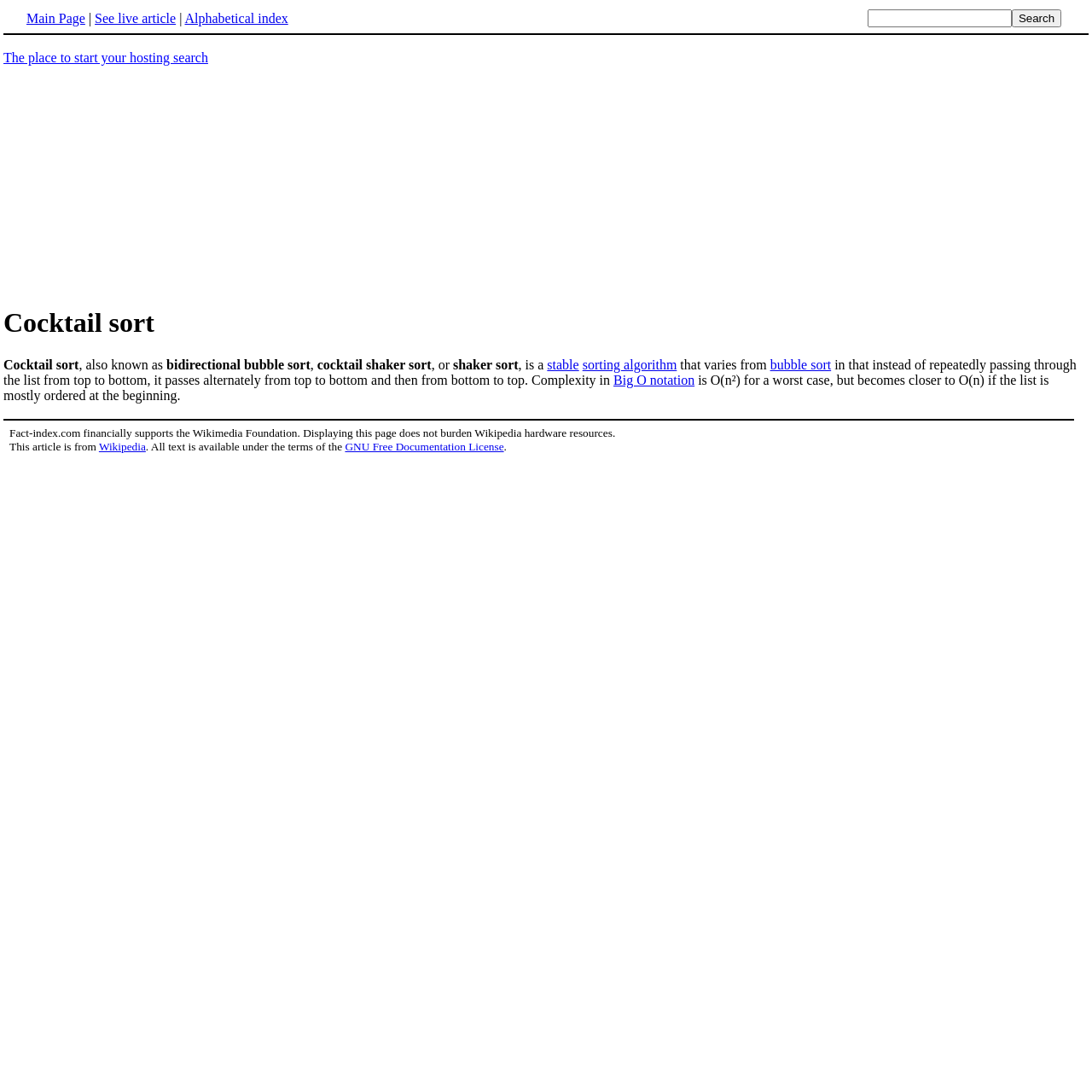Identify the bounding box coordinates of the element that should be clicked to fulfill this task: "Search for something". The coordinates should be provided as four float numbers between 0 and 1, i.e., [left, top, right, bottom].

[0.794, 0.009, 0.926, 0.025]